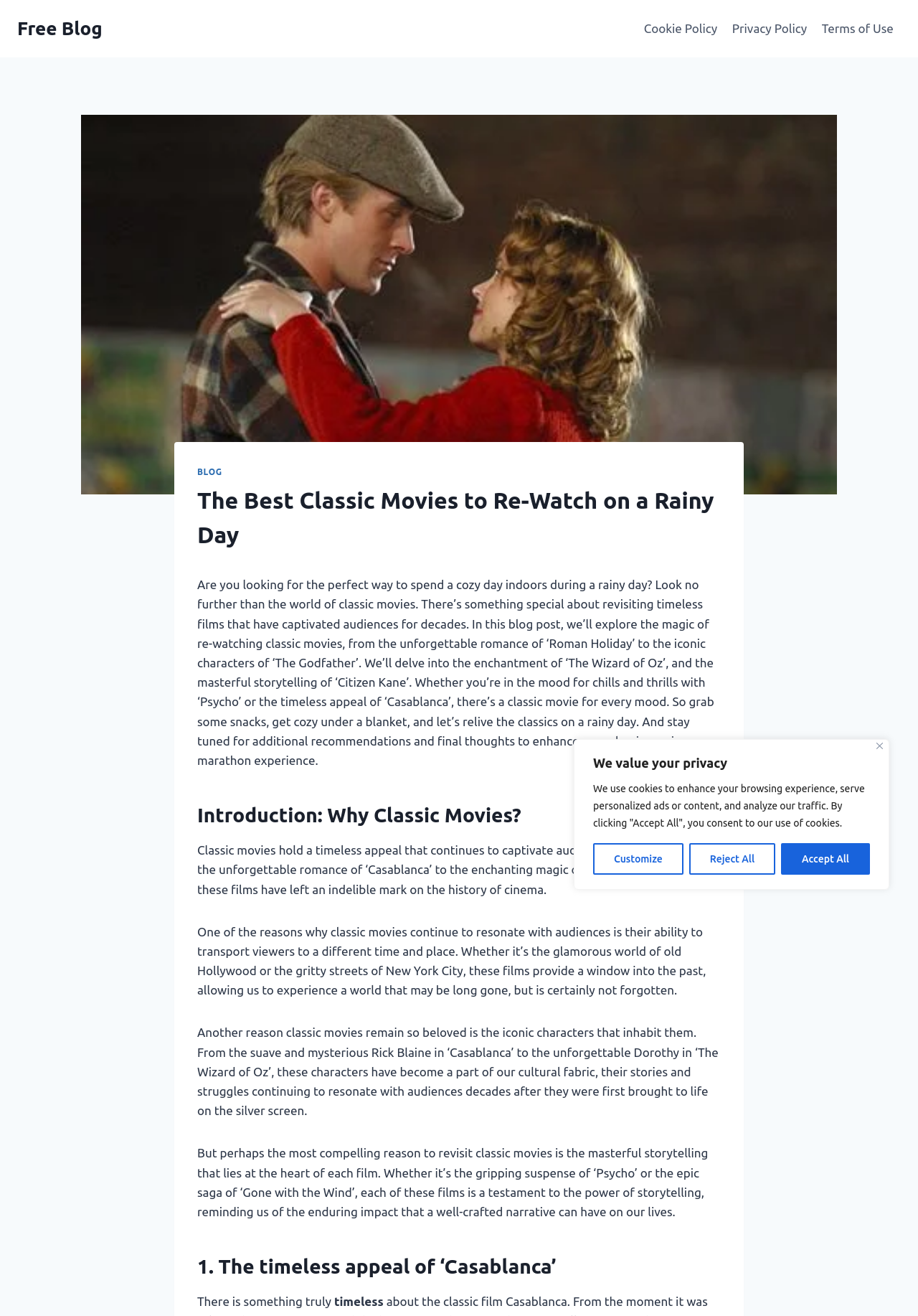Kindly provide the bounding box coordinates of the section you need to click on to fulfill the given instruction: "Visit the 'Free Blog'".

[0.019, 0.013, 0.111, 0.03]